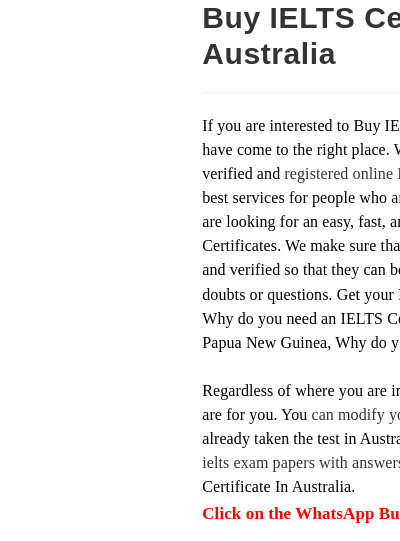Please provide a one-word or short phrase answer to the question:
What is the purpose of the WhatsApp button?

To engage directly